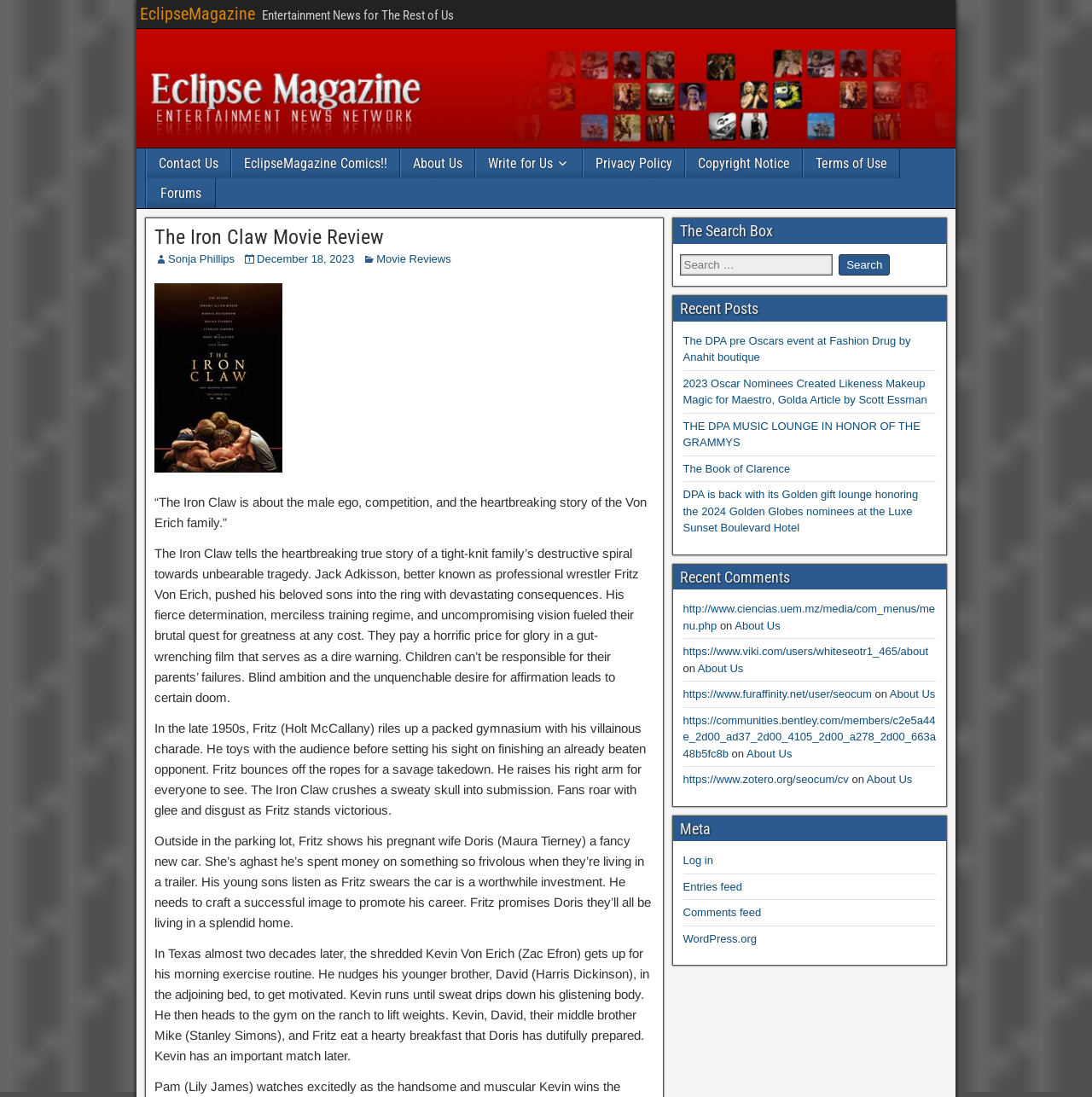From the element description About Us, predict the bounding box coordinates of the UI element. The coordinates must be specified in the format (top-left x, top-left y, bottom-right x, bottom-right y) and should be within the 0 to 1 range.

[0.815, 0.627, 0.856, 0.639]